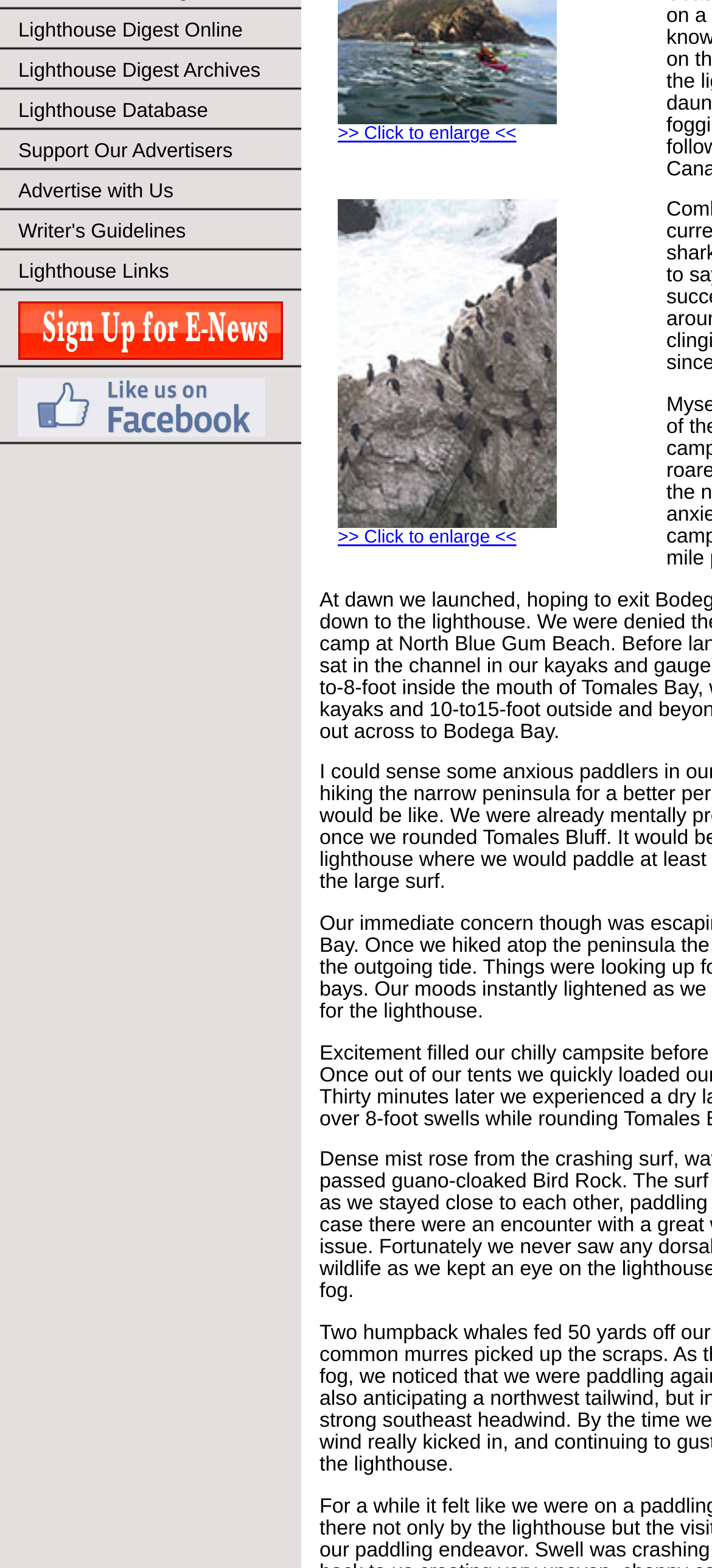Locate the bounding box of the UI element described in the following text: ">> Click to enlarge <<".

[0.474, 0.08, 0.725, 0.091]